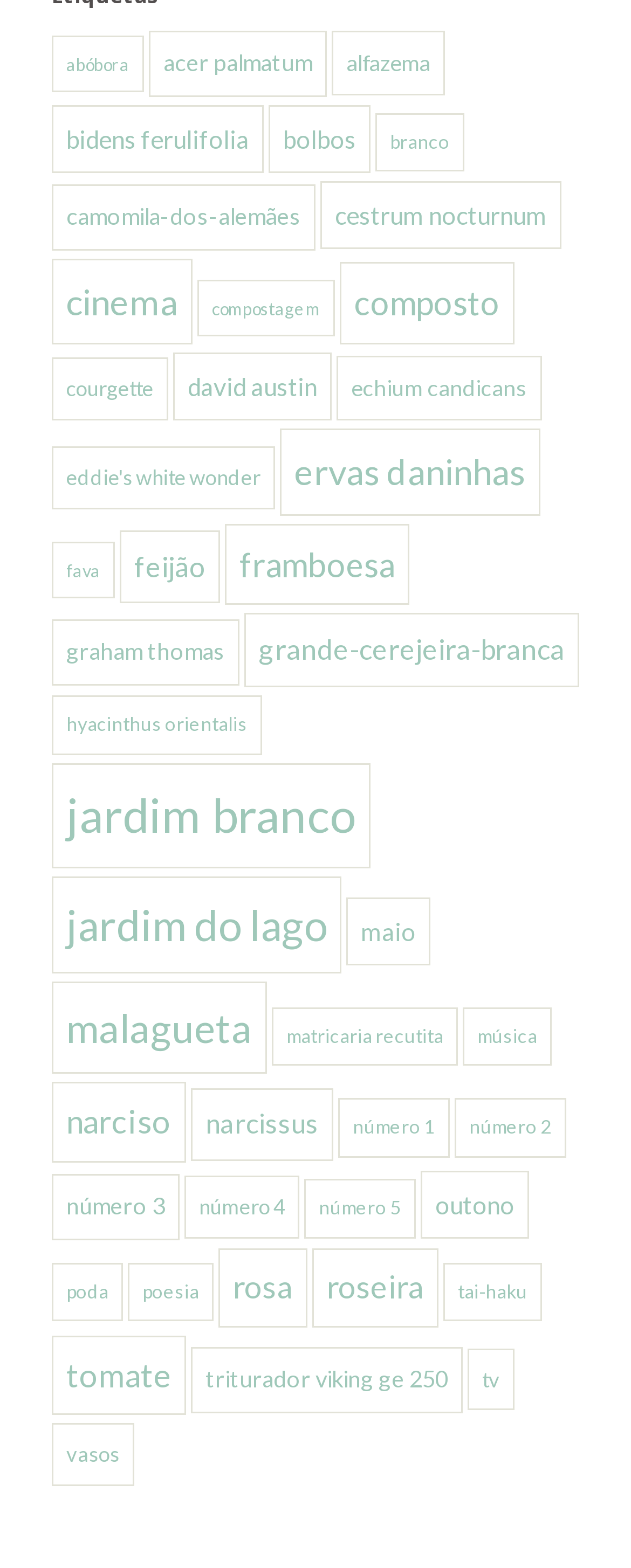Answer succinctly with a single word or phrase:
What is the last item on the list?

vasos